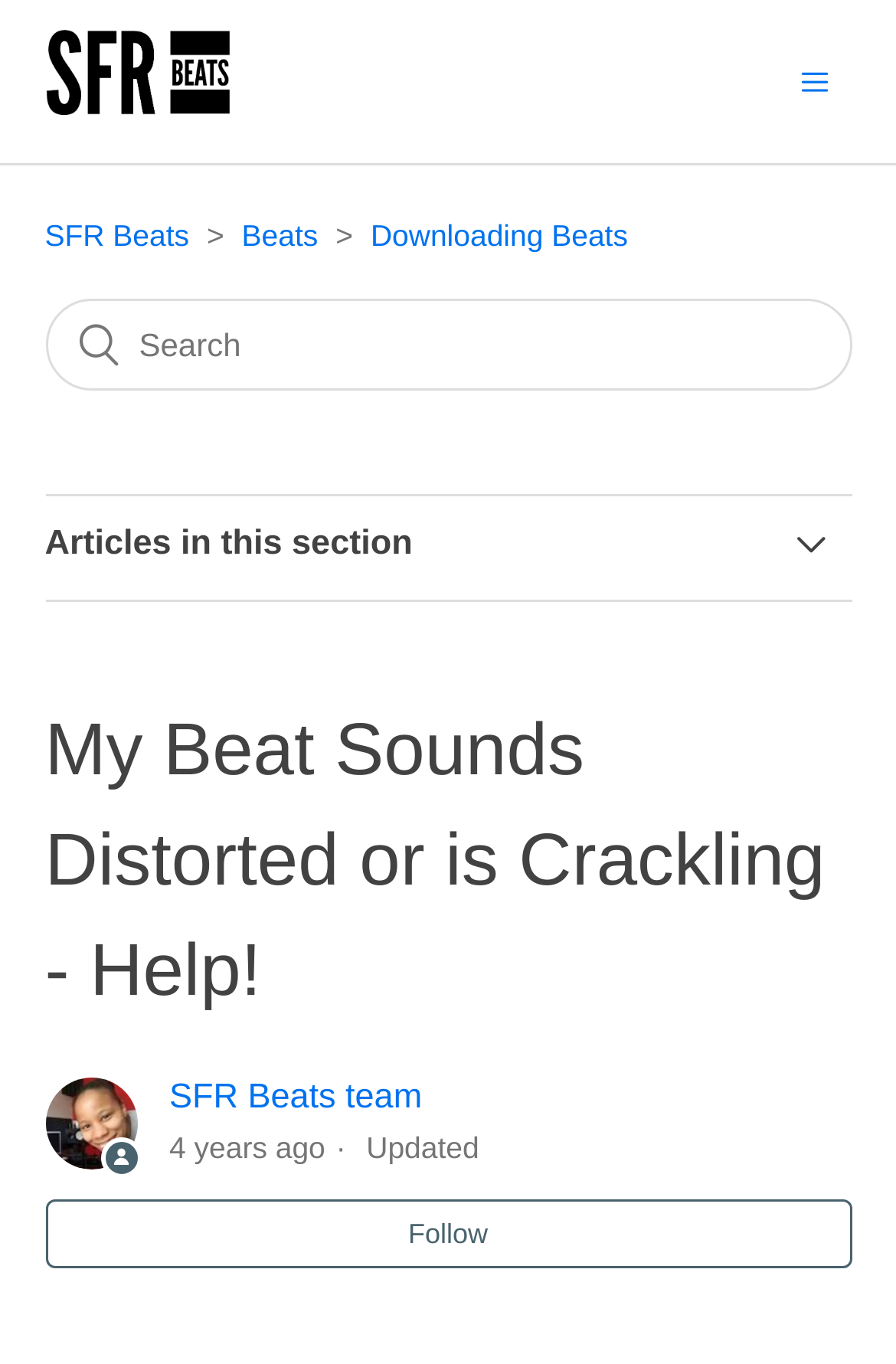Using the provided element description, identify the bounding box coordinates as (top-left x, top-left y, bottom-right x, bottom-right y). Ensure all values are between 0 and 1. Description: SFR Beats team

[0.189, 0.79, 0.471, 0.819]